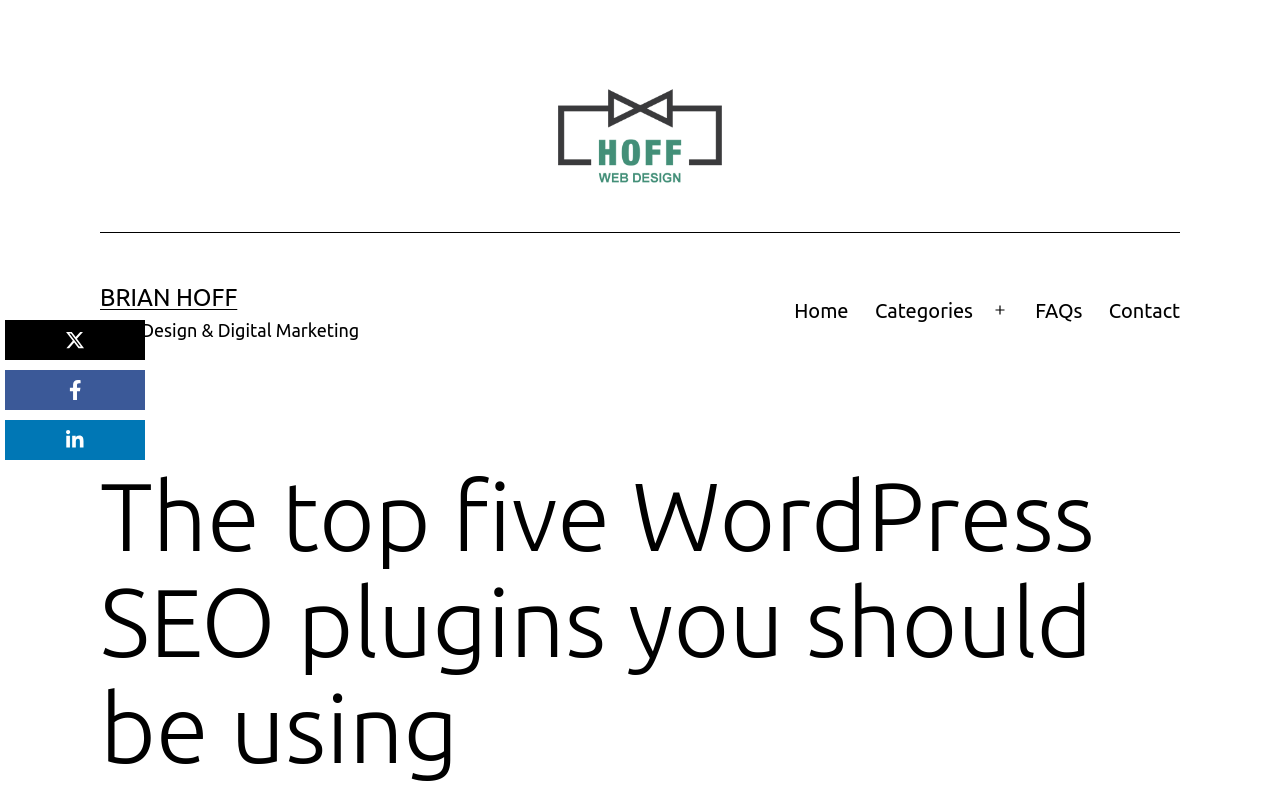Create a detailed description of the webpage's content and layout.

The webpage appears to be a blog post titled "The top five WordPress SEO plugins you should be using" by Brian Hoff. At the top left, there is a logo of "Hoff Web Design" with a link to the website, accompanied by an image of the logo. Below the logo, there is a link to "BRIAN HOFF" and a static text "Web Design & Digital Marketing".

On the top right, there is a primary navigation menu with links to "Home", "FAQs", and "Contact". The menu also has a button to open or close it. Next to the navigation menu, there is a heading that displays the title of the blog post.

On the top left corner, there are three social media links to "Facebook", "LinkedIn", and another unidentified platform, each accompanied by a small icon.

The content of the blog post is not explicitly described in the accessibility tree, but based on the meta description, it is likely to be related to WordPress and its SEO plugins.